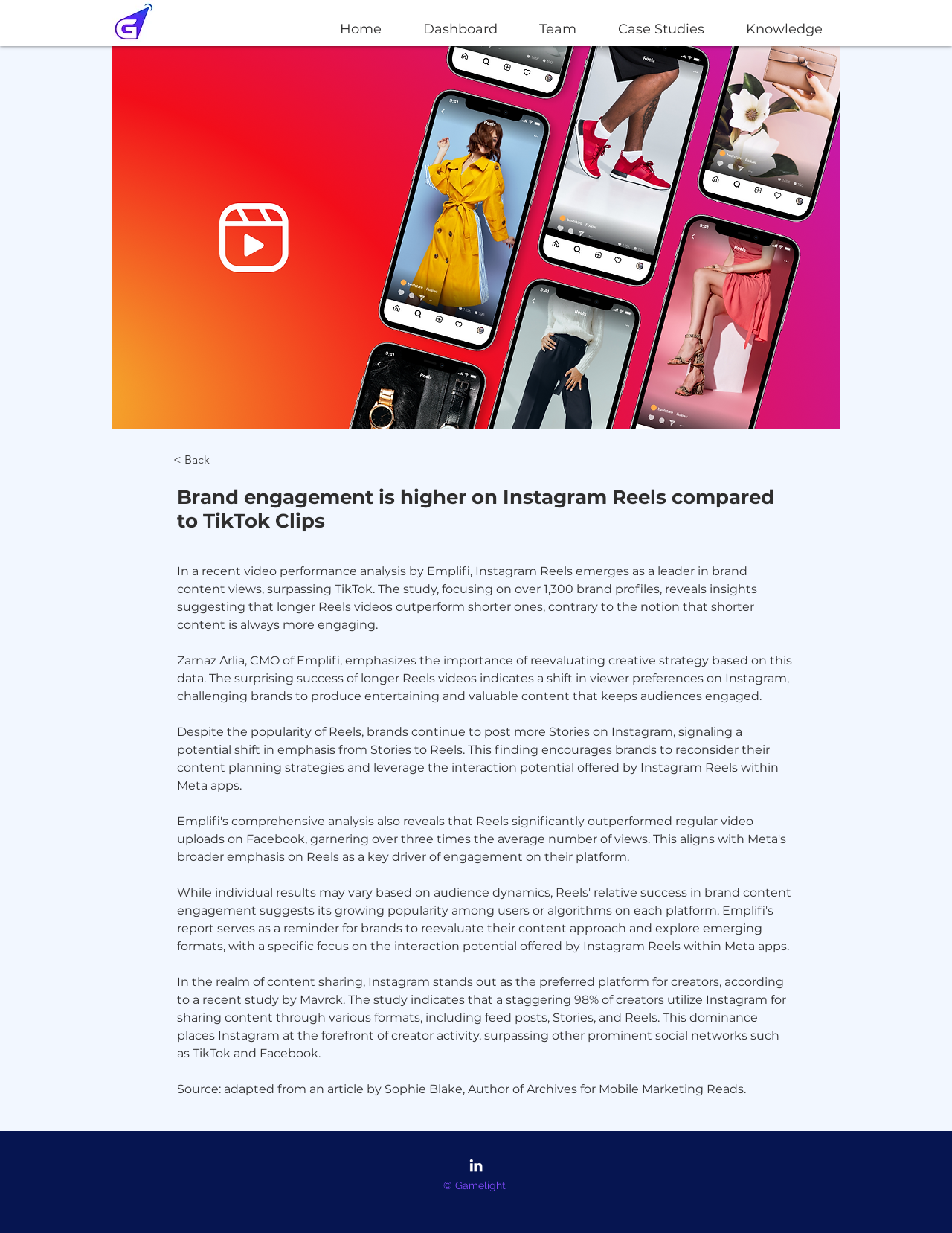What is the name of the author of the article 'Archives for Mobile Marketing Reads'?
Respond to the question with a well-detailed and thorough answer.

The article mentions that the content is adapted from an article by Sophie Blake, who is the author of 'Archives for Mobile Marketing Reads'.